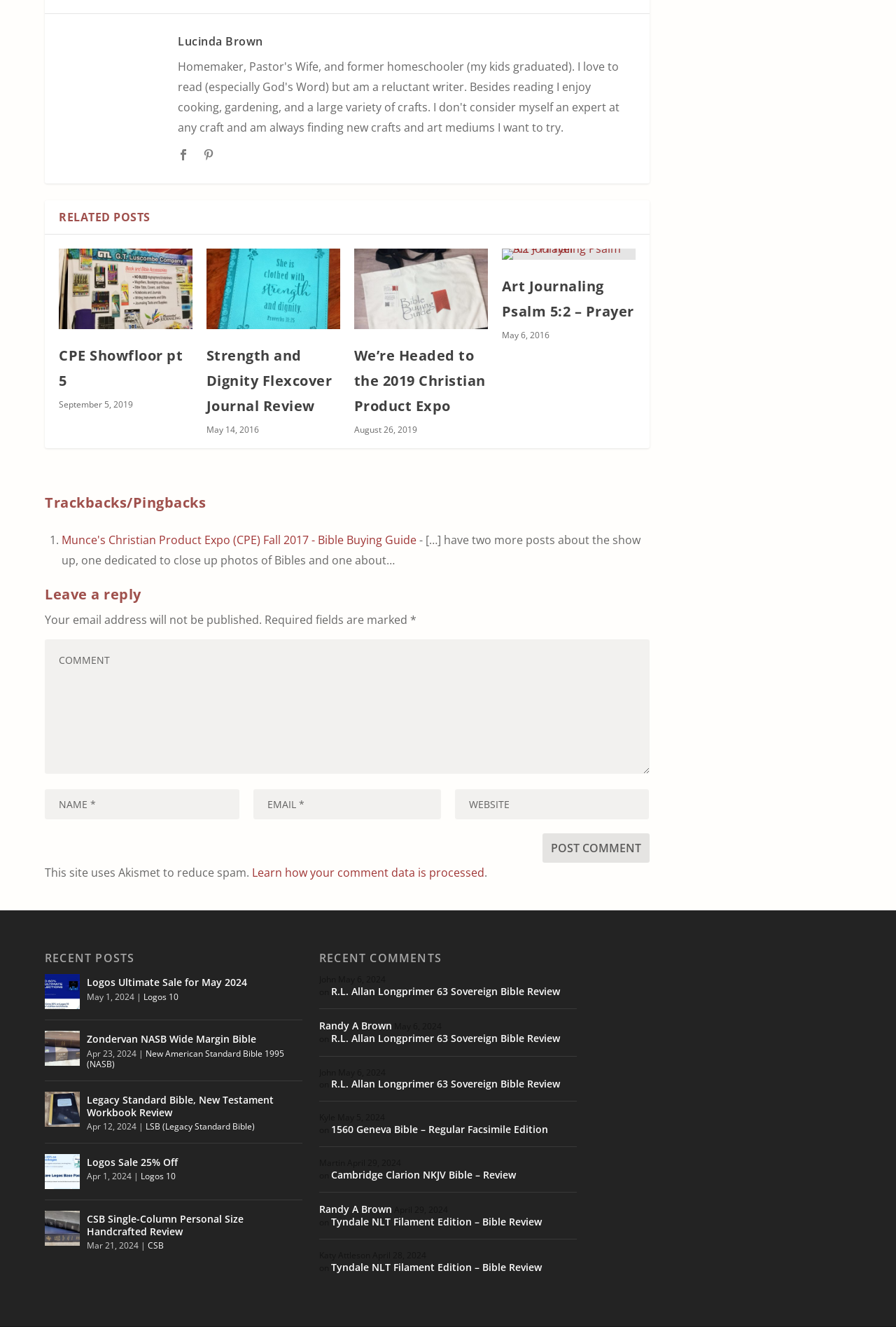Find the bounding box coordinates of the area that needs to be clicked in order to achieve the following instruction: "View the author's information". The coordinates should be specified as four float numbers between 0 and 1, i.e., [left, top, right, bottom].

[0.198, 0.037, 0.709, 0.059]